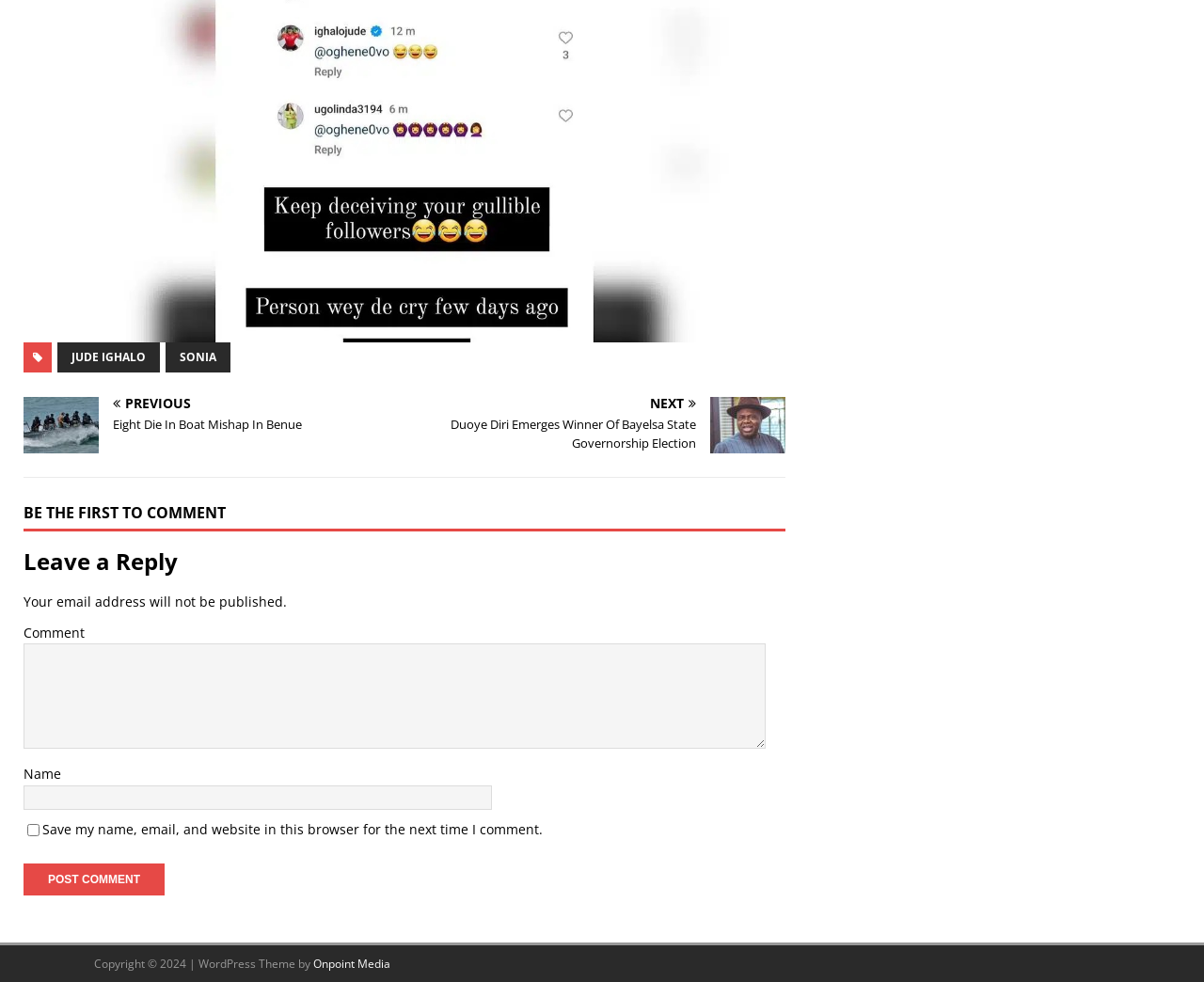What is the button below the 'Comment' textbox used for?
Based on the image, answer the question with as much detail as possible.

The button below the 'Comment' textbox is labeled 'Post Comment' and is used to submit the comment after filling in the required fields.